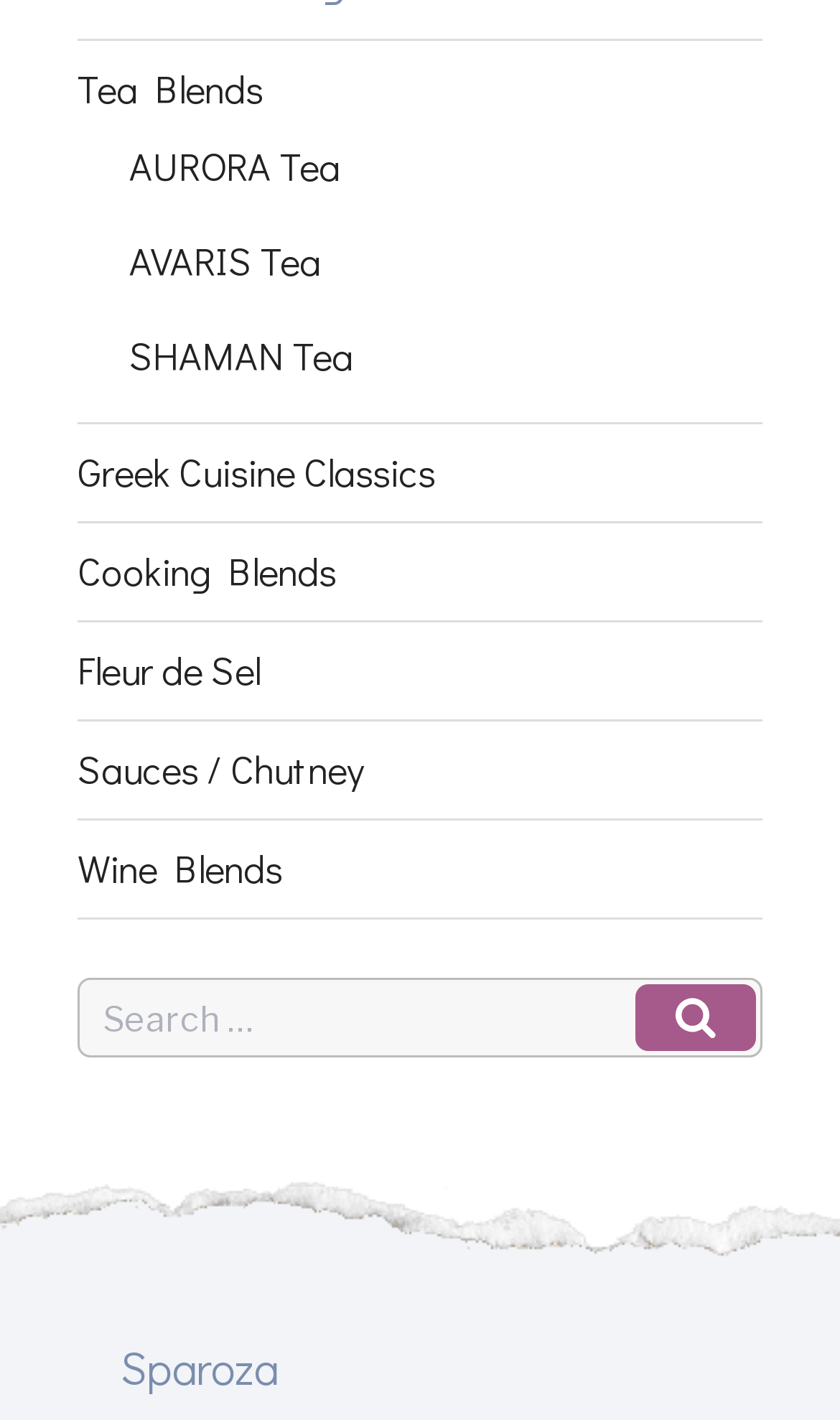What is the heading below the search box?
Please provide a single word or phrase as your answer based on the image.

Sparoza